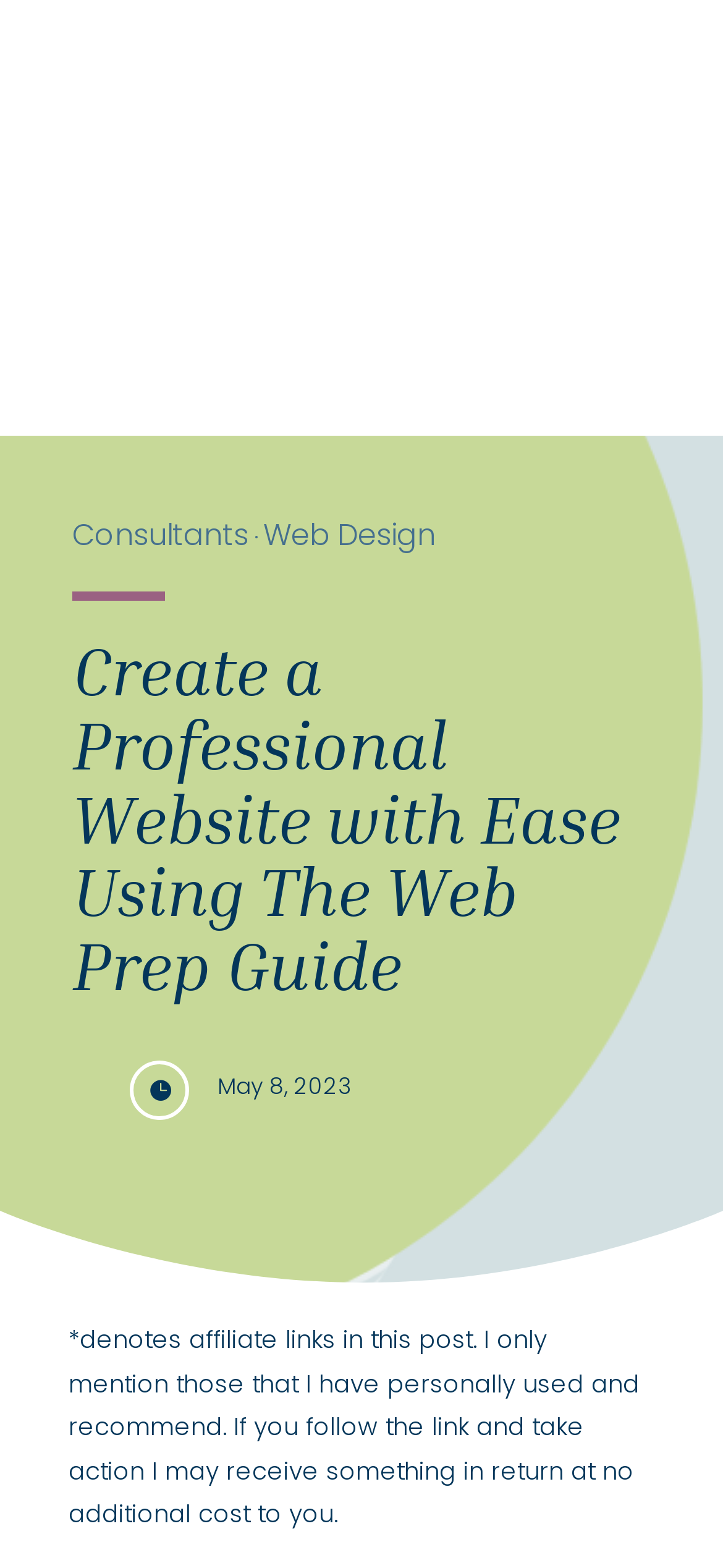Identify the bounding box for the element characterized by the following description: "Web Design".

[0.364, 0.328, 0.603, 0.355]